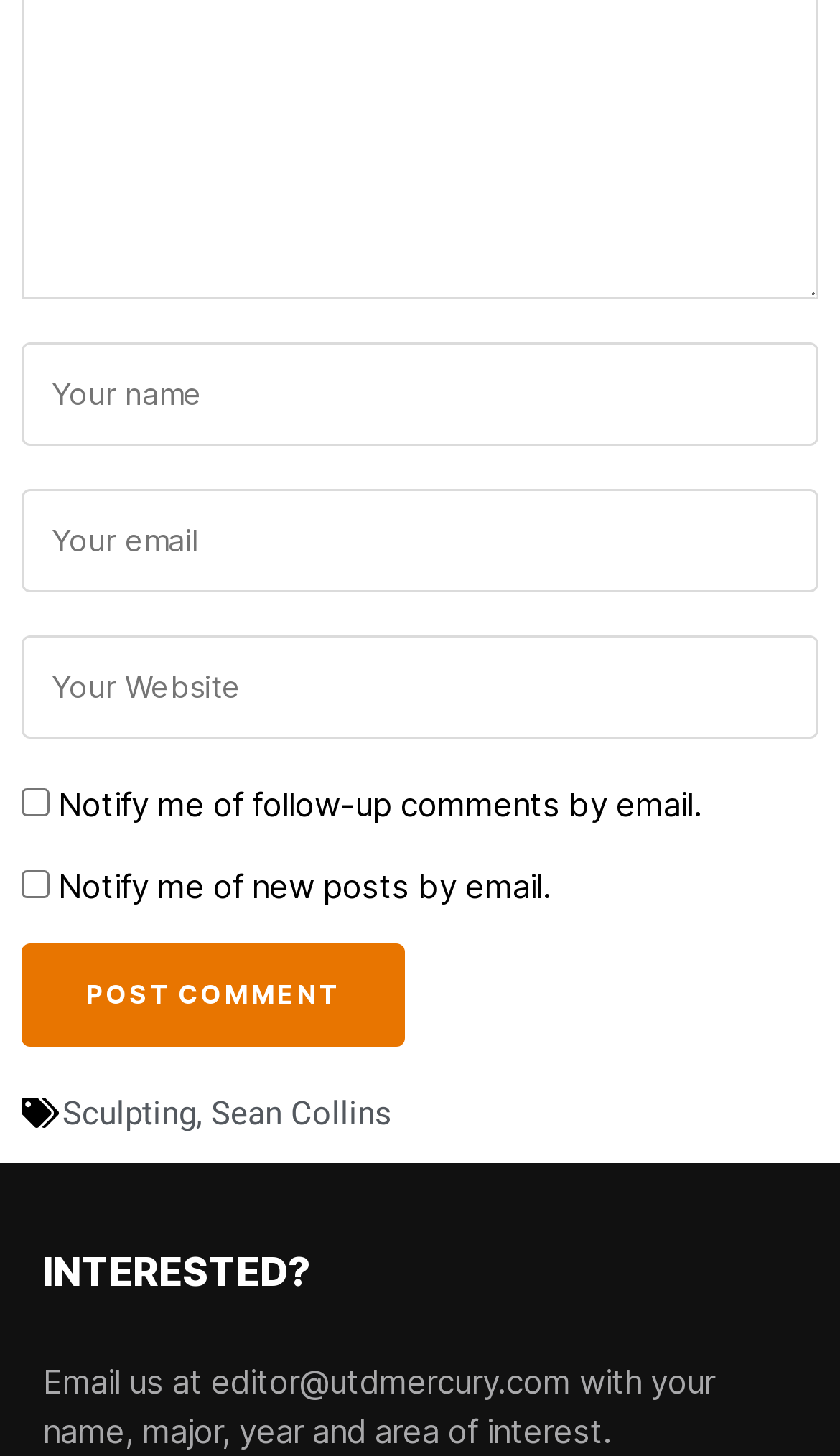What is the email address provided?
Based on the visual, give a brief answer using one word or a short phrase.

editor@utdmercury.com